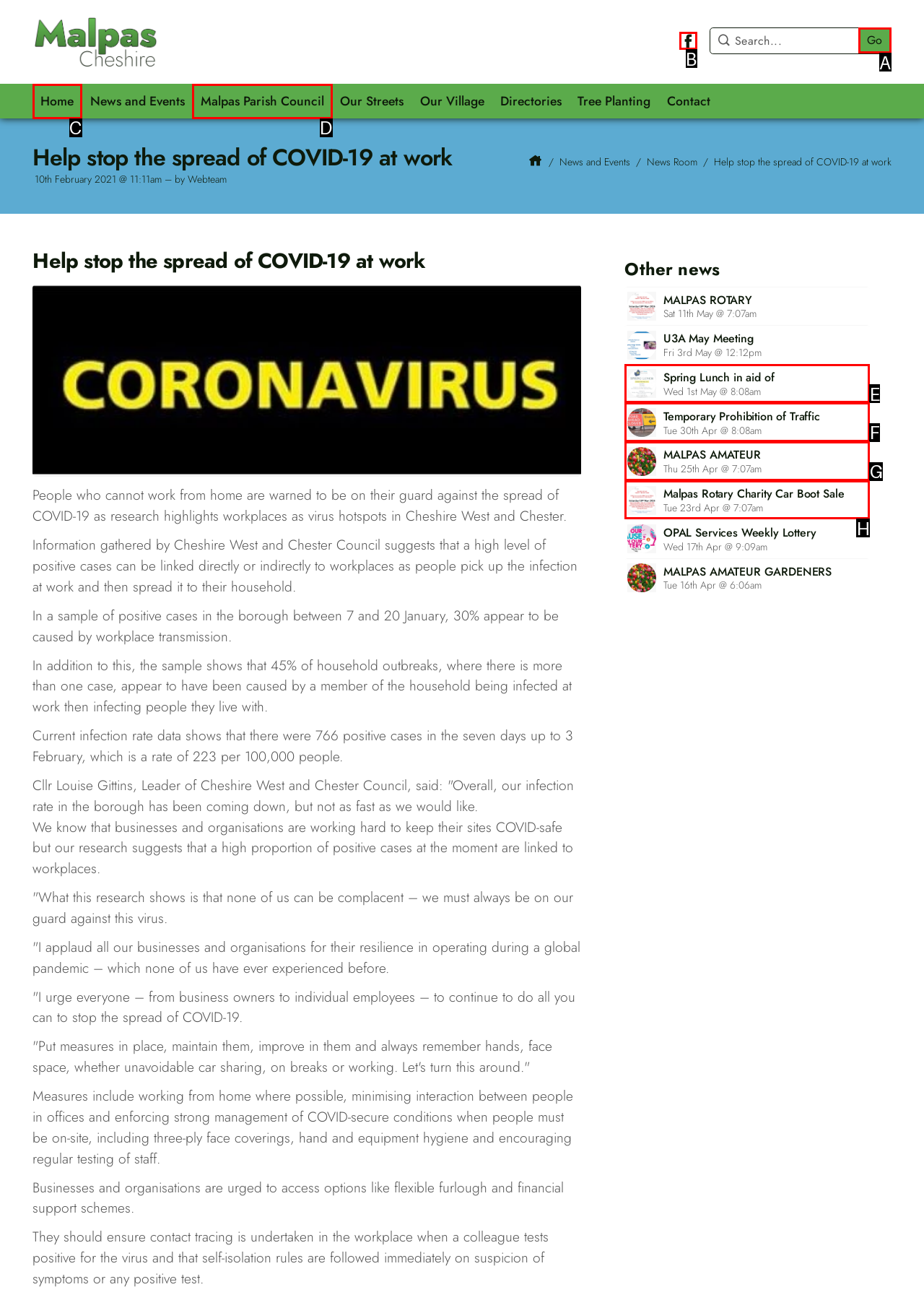Pick the option that best fits the description: parent_node:  value="Go". Reply with the letter of the matching option directly.

A